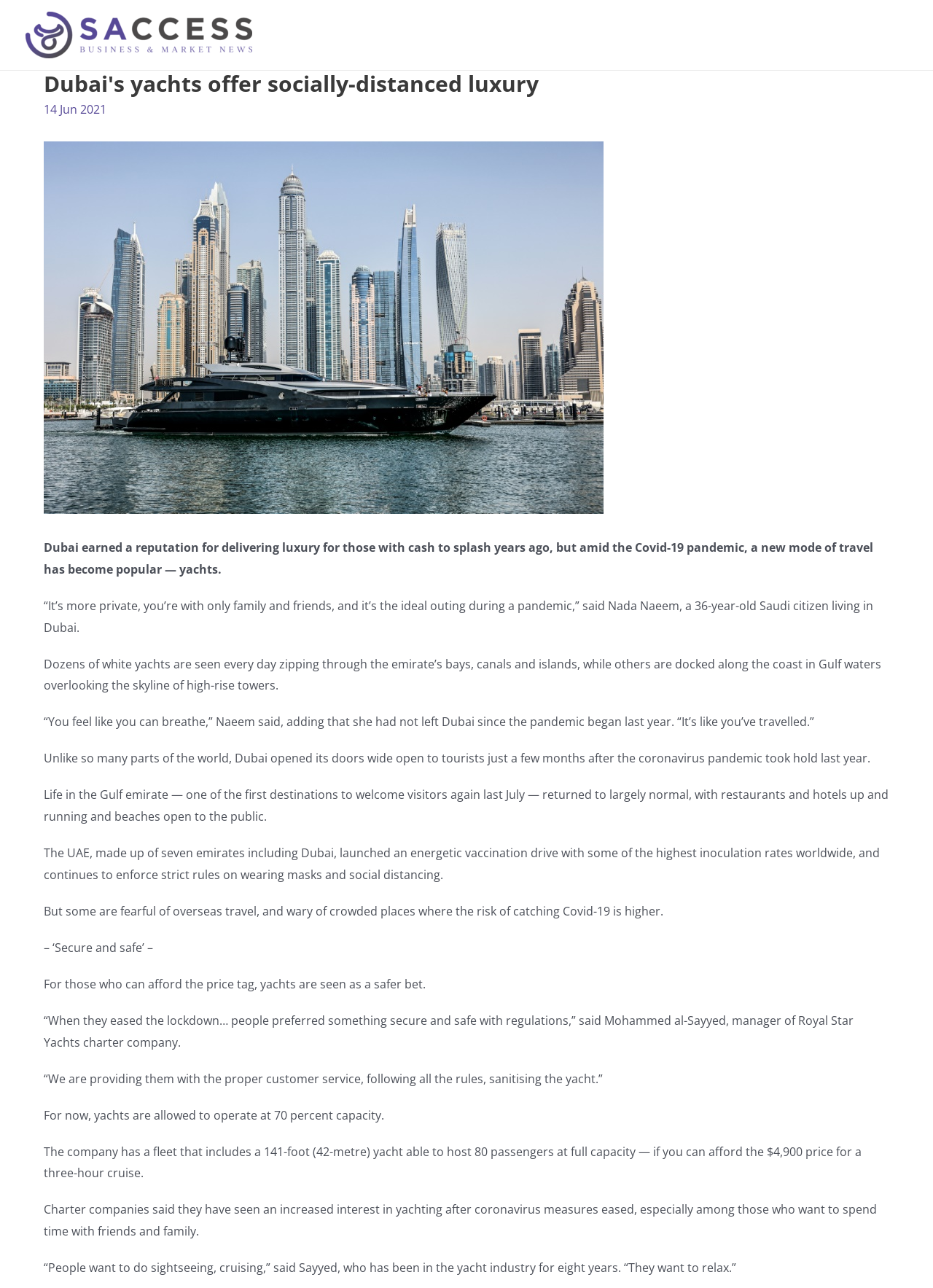Write a detailed summary of the webpage.

The webpage is about Dubai's yachts offering socially-distanced luxury during the Covid-19 pandemic. At the top left corner, there is a link to "SAccess" accompanied by an image with the same name. Below this, there is a header section with a heading that reads "Dubai's yachts offer socially-distanced luxury" and a date "14 Jun 2021" to the right of it.

The main content of the webpage is a series of paragraphs that describe how yachts have become a popular mode of travel in Dubai during the pandemic. The text explains that yachts offer a private and safe way to travel, with one person quoted as saying it's like taking a trip without leaving the city. There are several paragraphs that describe the experience of traveling on a yacht, including the feeling of being able to breathe and relax.

The text also mentions that Dubai opened its doors to tourists early on in the pandemic and has enforced strict rules on wearing masks and social distancing. However, some people are still fearful of overseas travel and prefer to stay in Dubai, where they can feel safe.

There are several quotes from people in the yacht industry, including one who says that yachts are seen as a safer bet for those who can afford it. The text also mentions that charter companies have seen an increased interest in yachting after coronavirus measures eased, especially among those who want to spend time with friends and family.

Overall, the webpage is a news article that describes the growing popularity of yachts in Dubai as a way to travel safely and luxuriously during the pandemic.